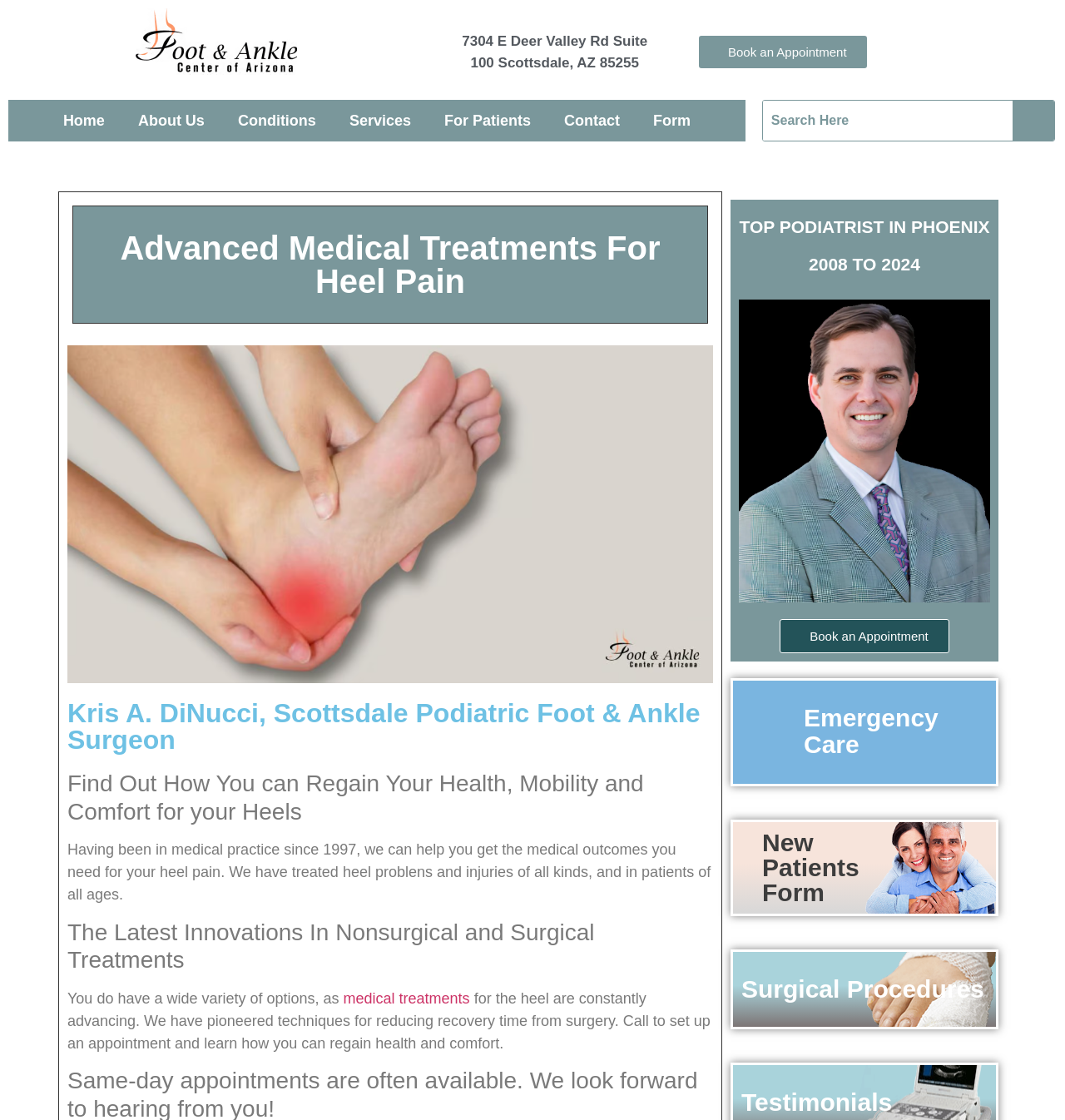What is the purpose of the search box?
Please provide a single word or phrase based on the screenshot.

To search the website